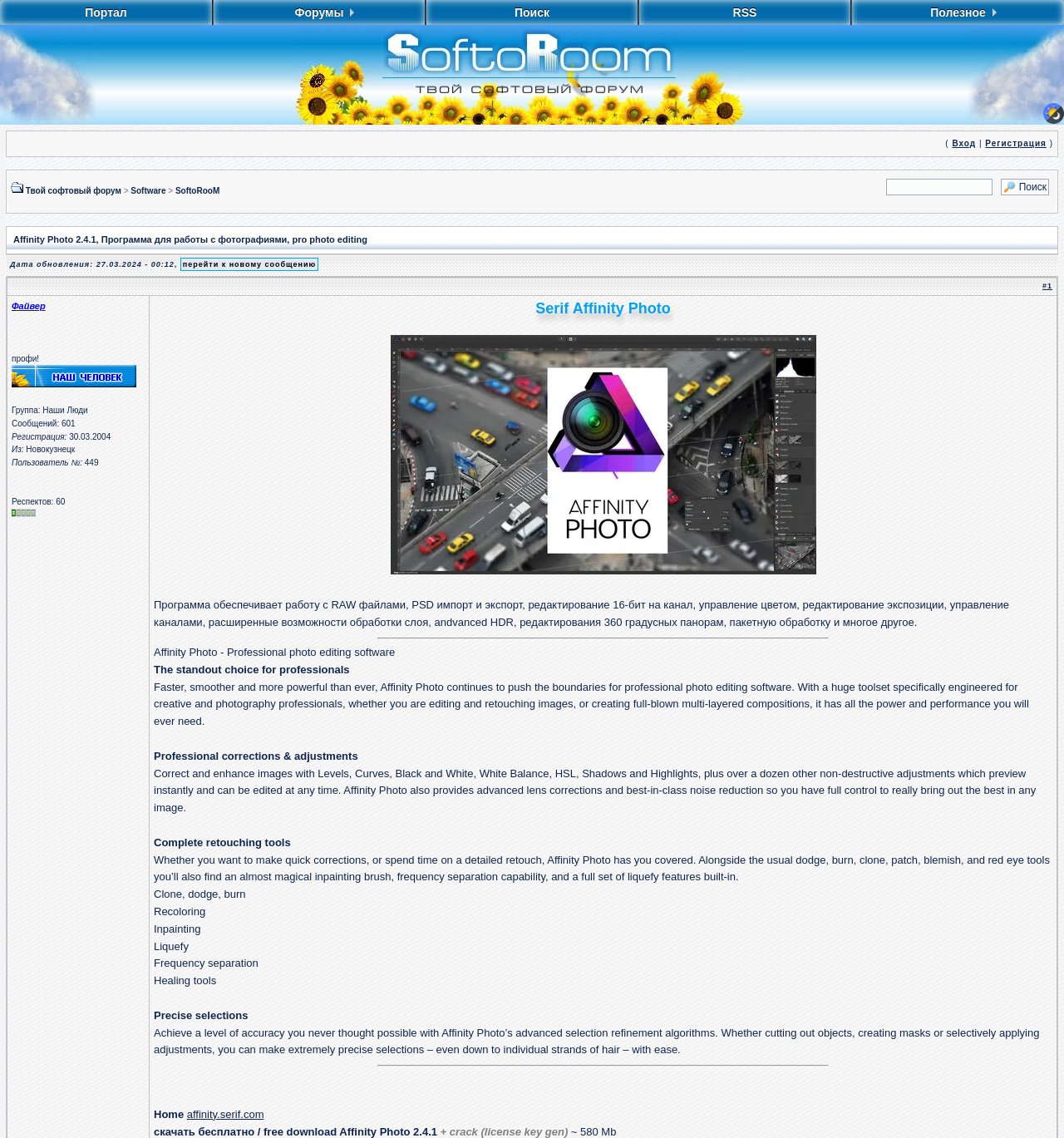Answer the question using only one word or a concise phrase: What is the version of the software available for download?

2.4.0.2301